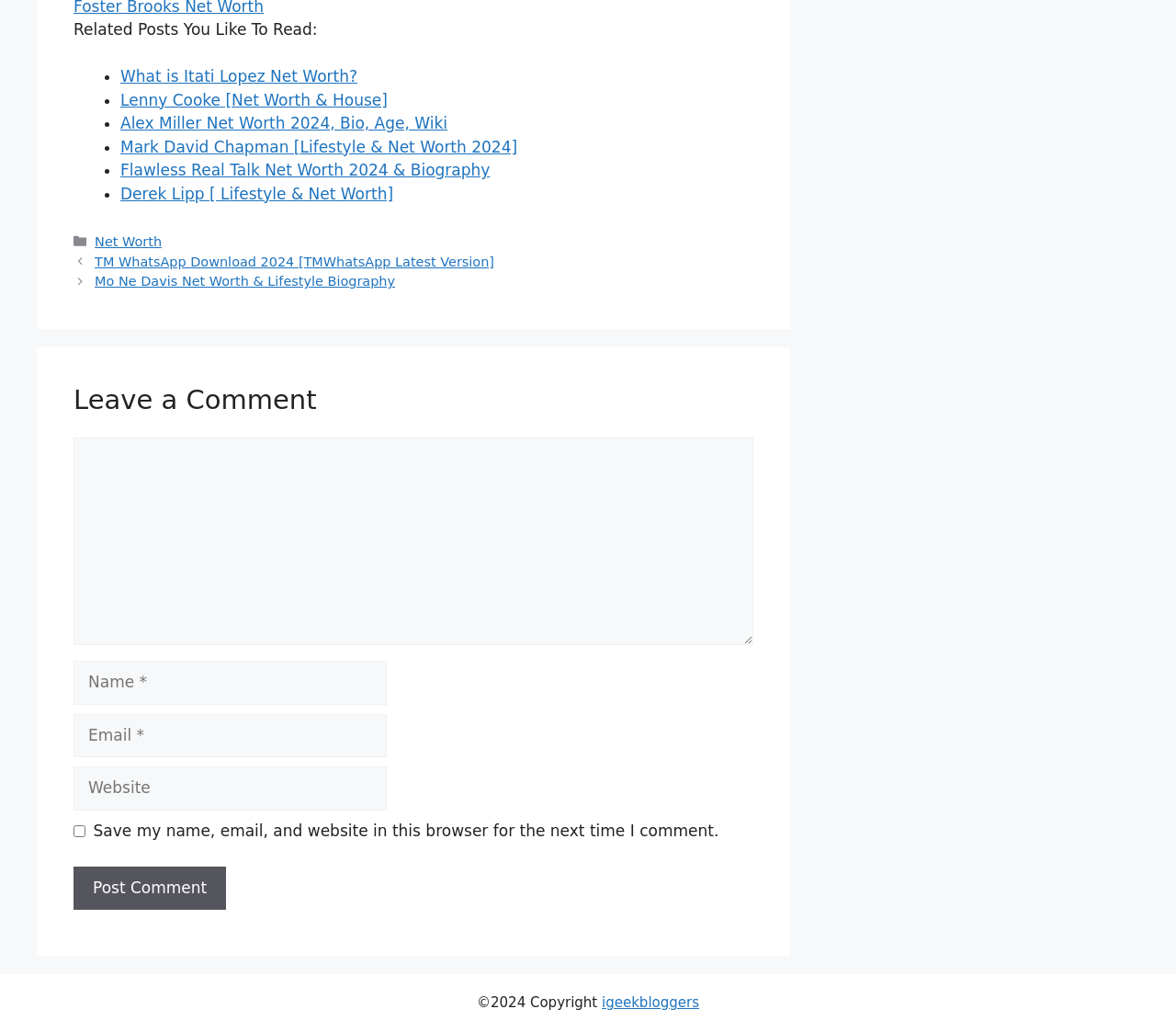Please locate the bounding box coordinates for the element that should be clicked to achieve the following instruction: "Click on 'What is Itati Lopez Net Worth?'". Ensure the coordinates are given as four float numbers between 0 and 1, i.e., [left, top, right, bottom].

[0.102, 0.065, 0.304, 0.083]